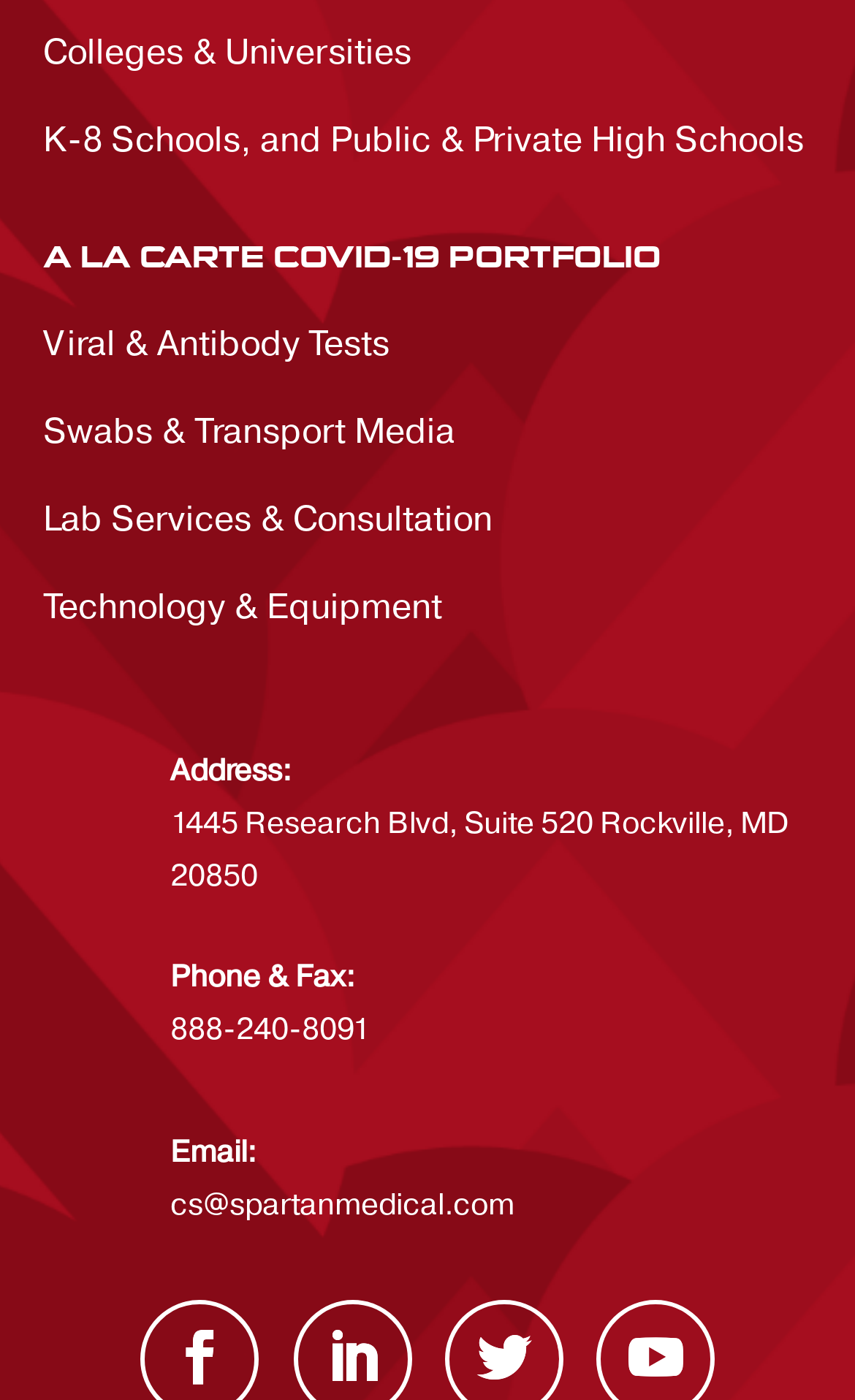Specify the bounding box coordinates of the area to click in order to execute this command: 'Click Colleges & Universities'. The coordinates should consist of four float numbers ranging from 0 to 1, and should be formatted as [left, top, right, bottom].

[0.05, 0.02, 0.481, 0.054]